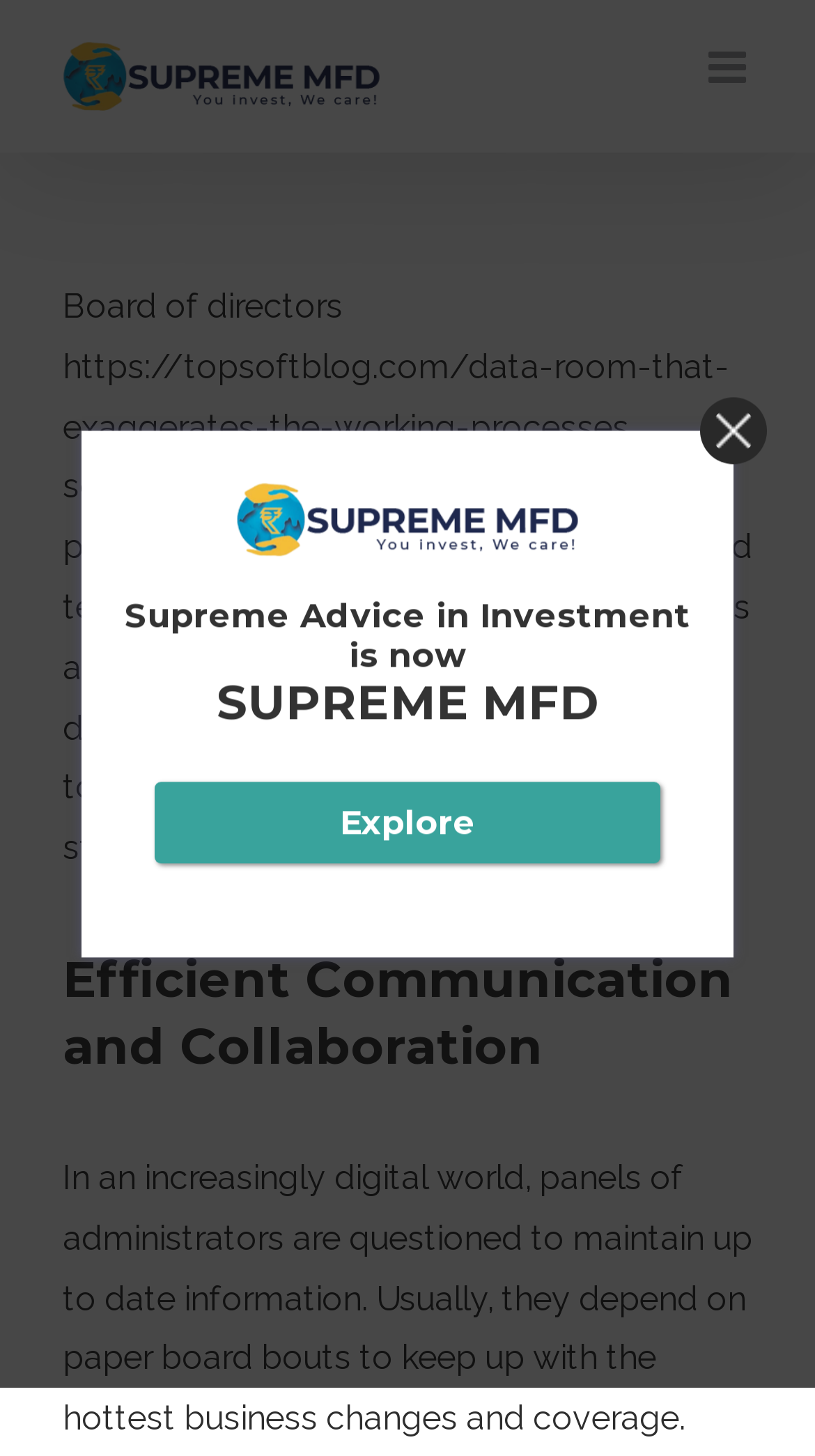What is the text of the button?
Answer the question with a single word or phrase by looking at the picture.

Explore